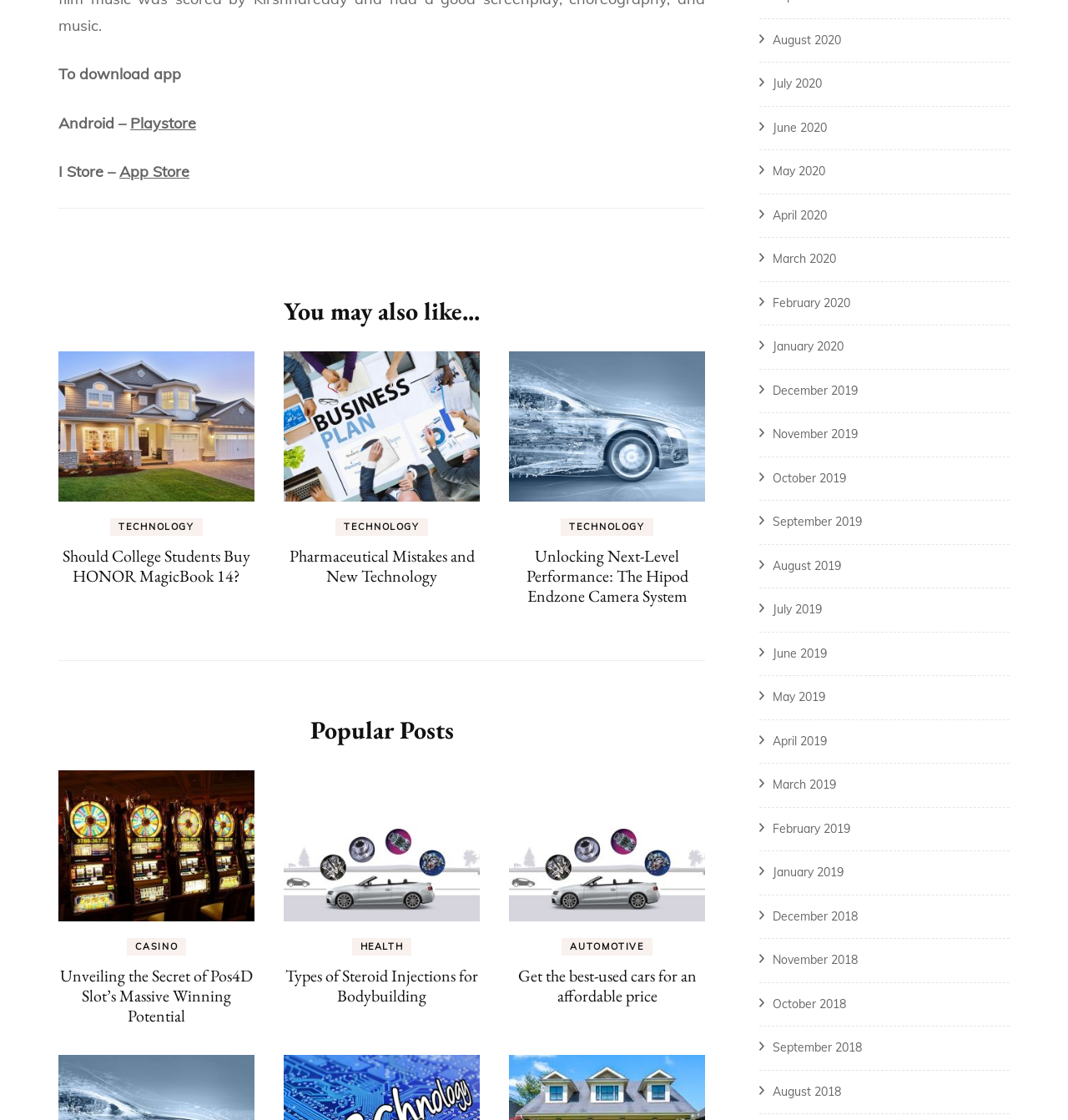Extract the bounding box for the UI element that matches this description: "Pharmaceutical Mistakes and New Technology".

[0.271, 0.212, 0.444, 0.249]